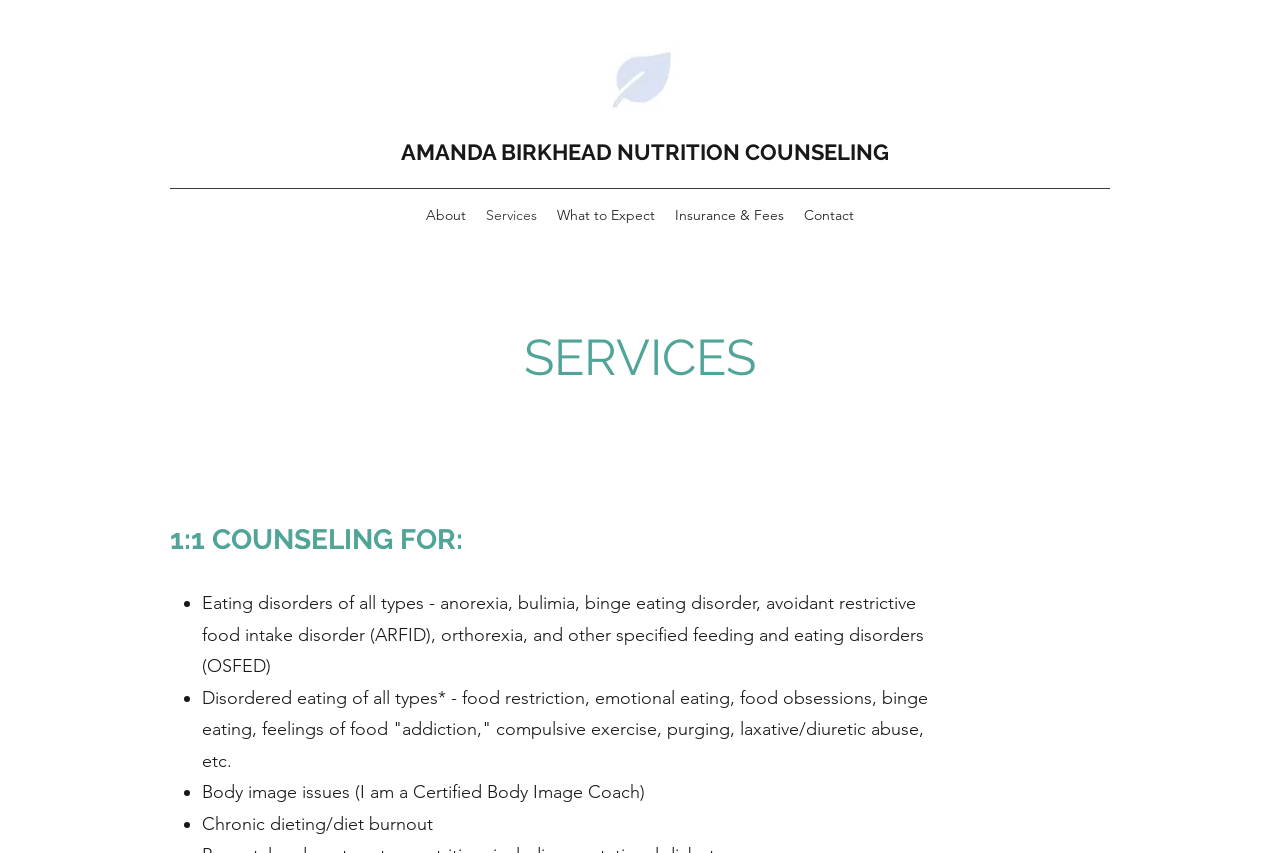How many types of eating disorders are mentioned?
Using the image as a reference, answer with just one word or a short phrase.

6